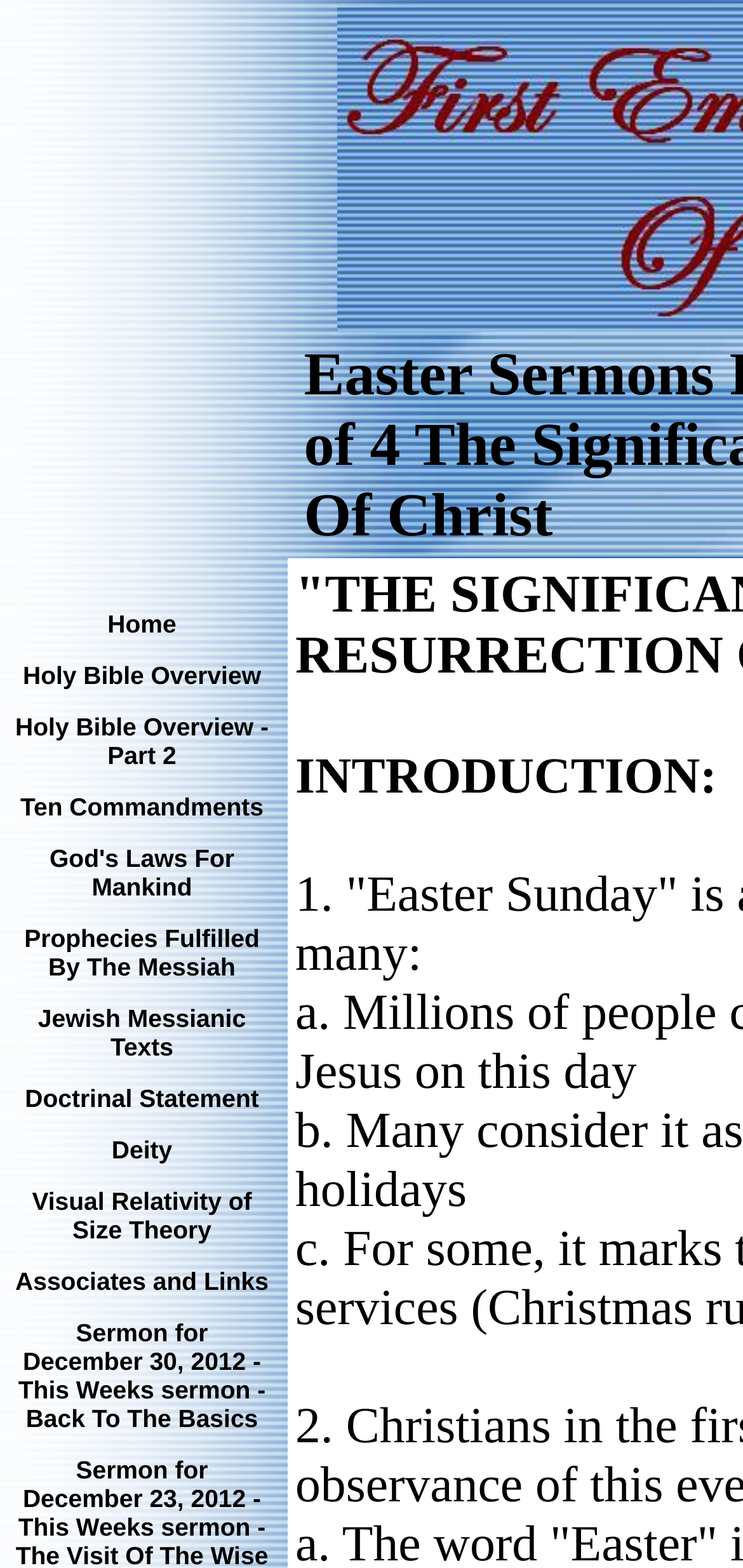Please respond in a single word or phrase: 
What is the layout of the webpage?

Table layout